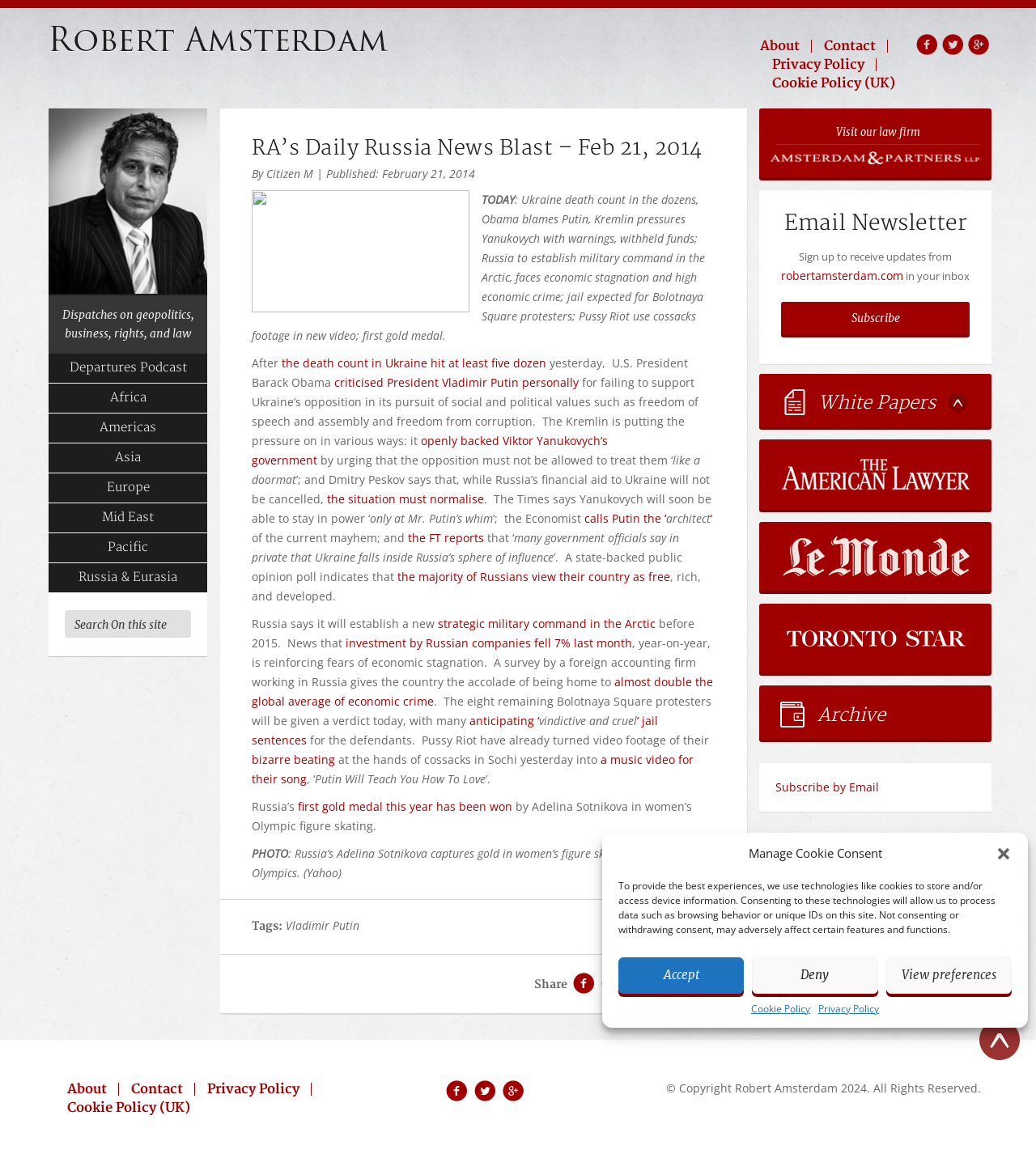Locate the bounding box coordinates of the element I should click to achieve the following instruction: "Learn about Pussy Riot's new video".

[0.243, 0.649, 0.67, 0.679]